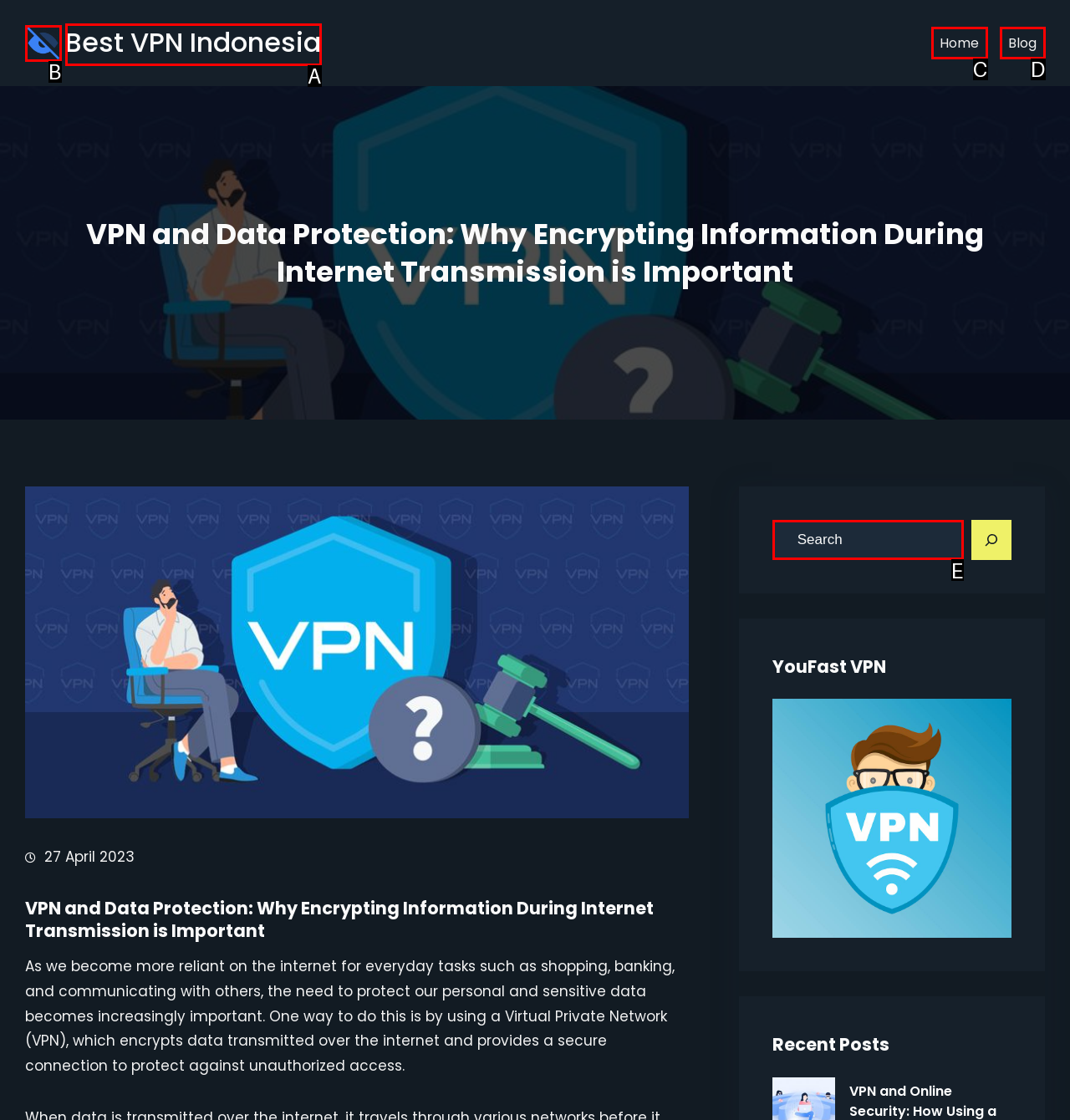Find the option that matches this description: name="s" placeholder="Search"
Provide the corresponding letter directly.

E